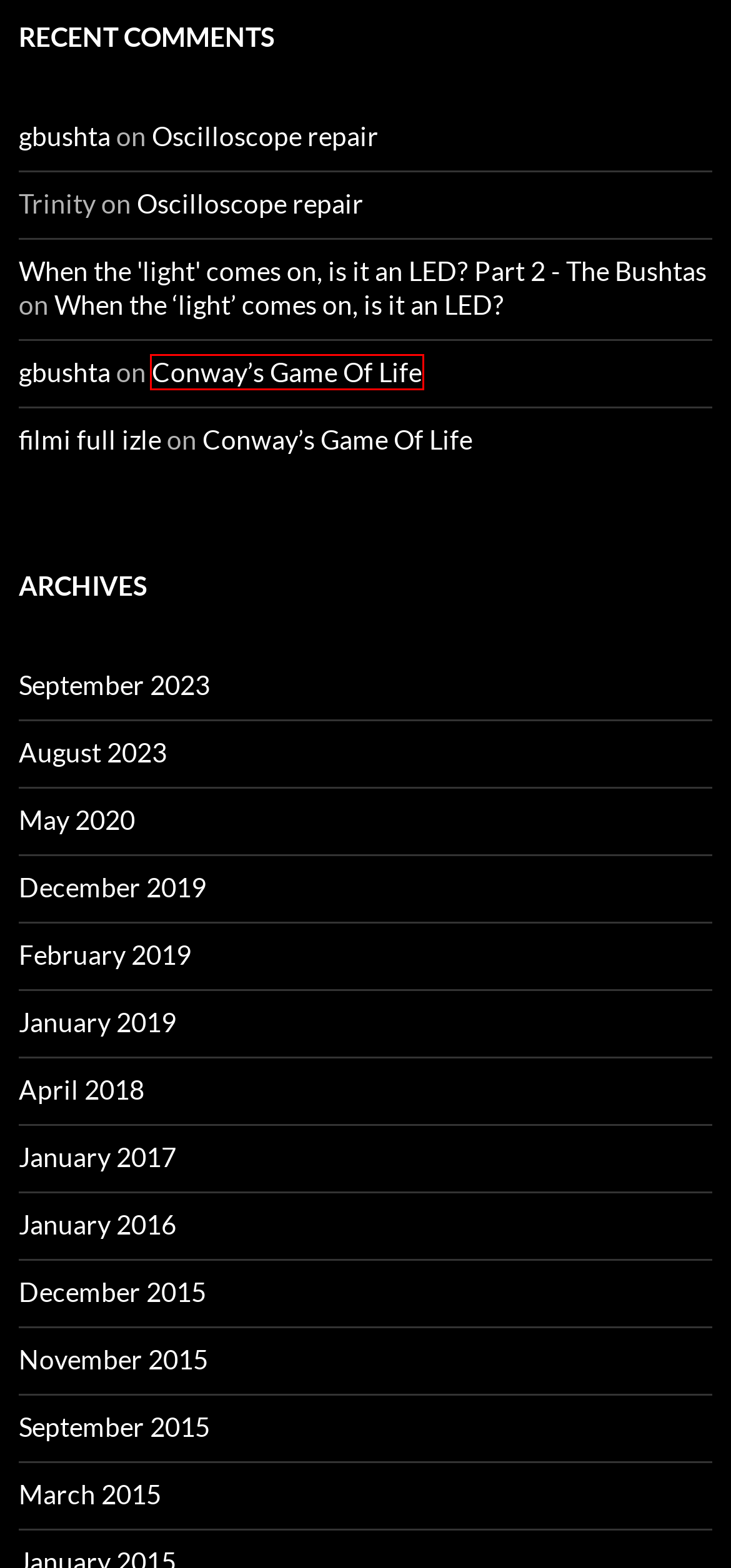Examine the screenshot of a webpage with a red bounding box around a UI element. Select the most accurate webpage description that corresponds to the new page after clicking the highlighted element. Here are the choices:
A. December 2015 - The Bushtas
B. Conway's Game Of Life - The Bushtas
C. April 2018 - The Bushtas
D. September 2023 - The Bushtas
E. November 2015 - The Bushtas
F. January 2016 - The Bushtas
G. February 2019 - The Bushtas
H. August 2023 - The Bushtas

B